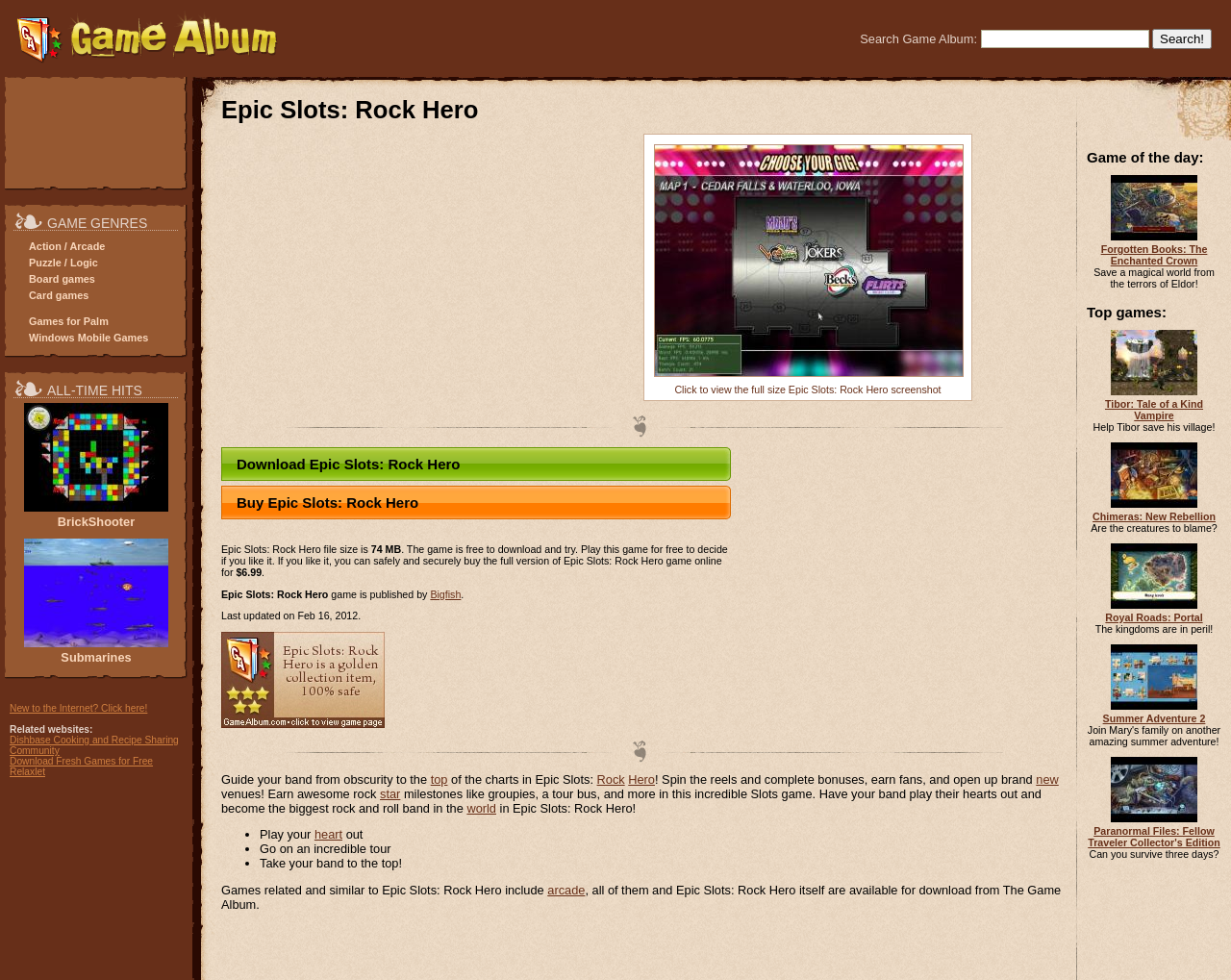Examine the image and give a thorough answer to the following question:
What is the name of the game featured on this webpage?

The webpage has a heading 'Epic Slots: Rock Hero' and multiple links and images related to the game, indicating that it is the main game featured on this webpage.